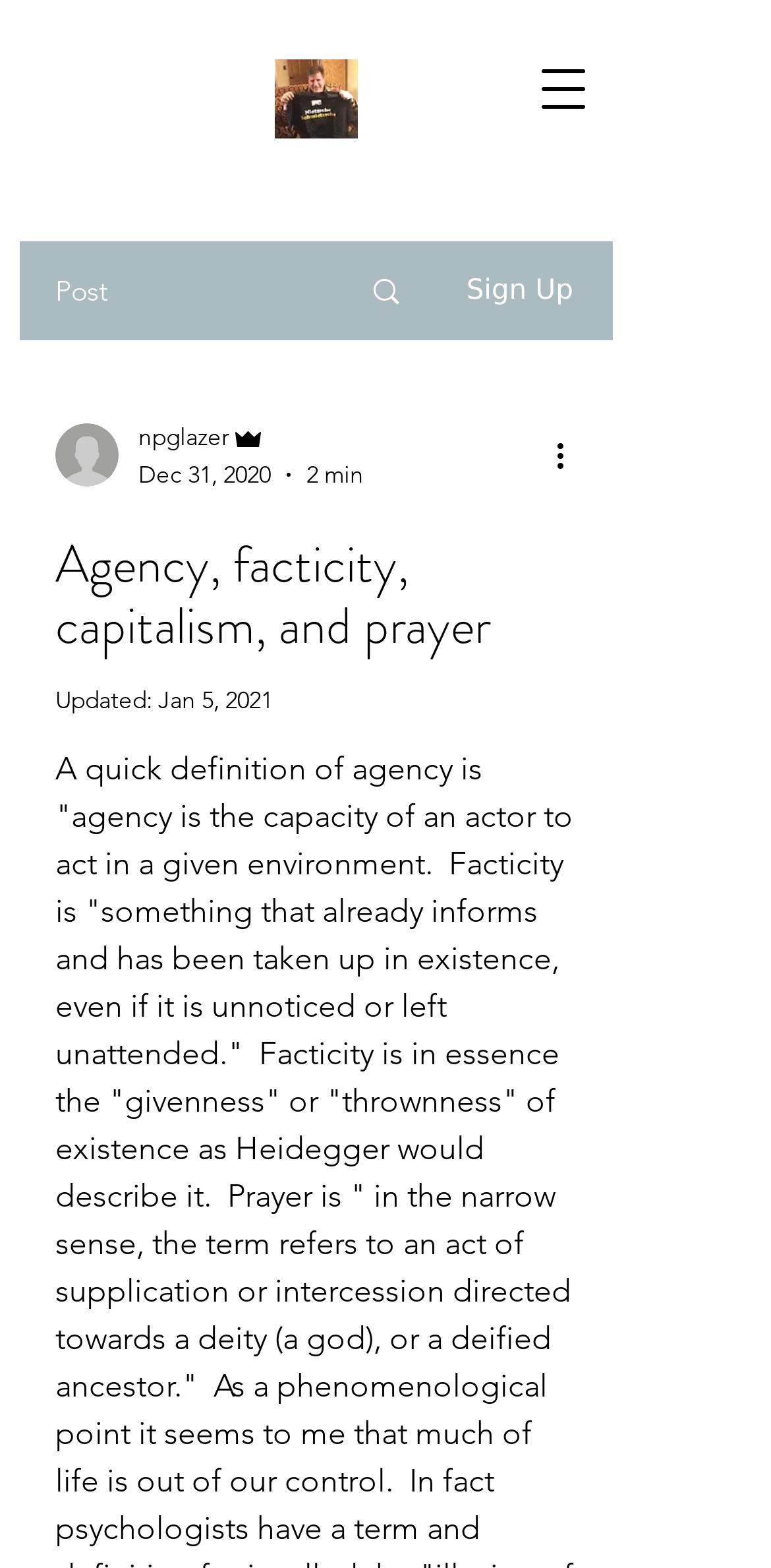Identify and extract the heading text of the webpage.

Agency, facticity, capitalism, and prayer